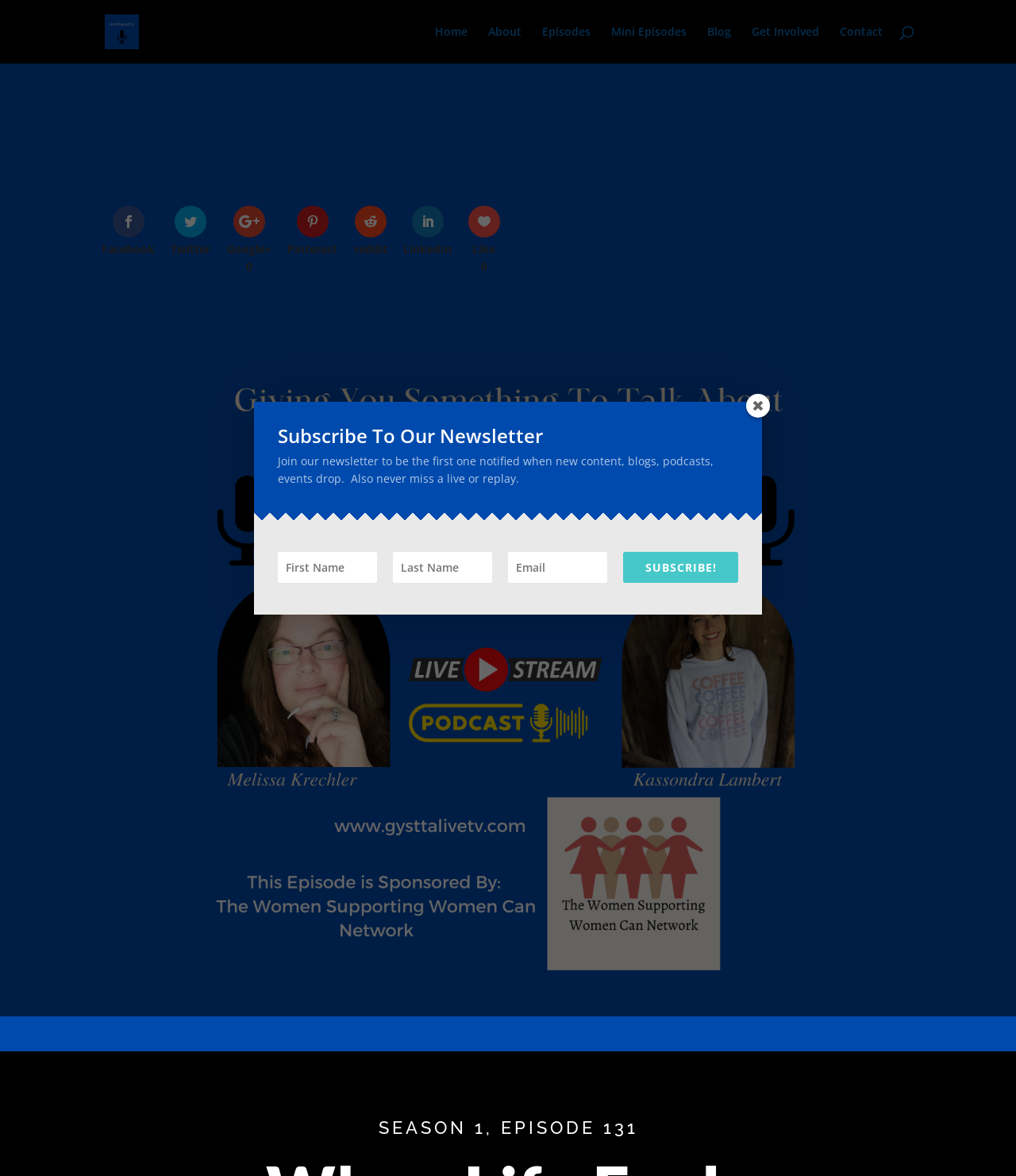What is the current episode season and number?
Give a thorough and detailed response to the question.

The current episode season and number can be found in the heading at the bottom of the webpage, which says 'SEASON 1, EPISODE 131'.